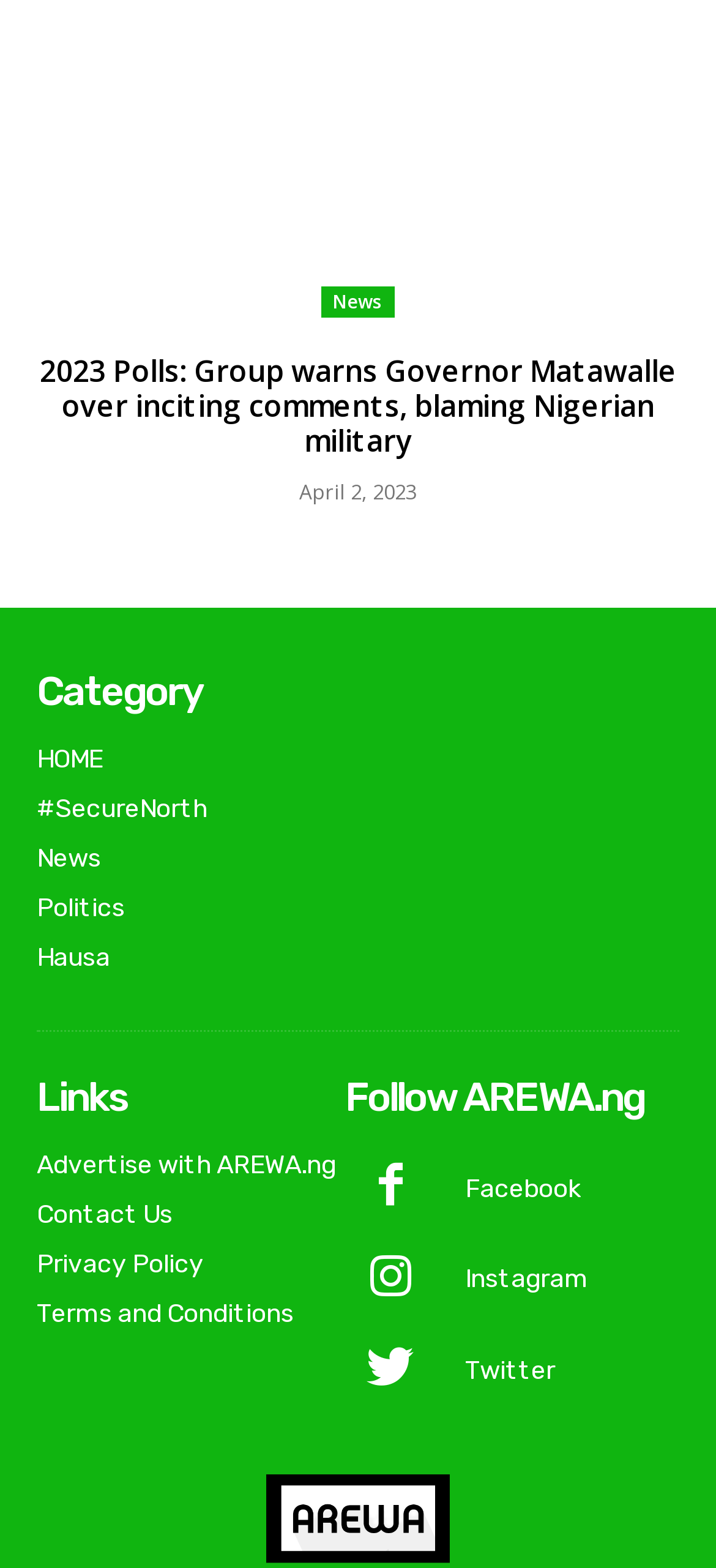Highlight the bounding box coordinates of the region I should click on to meet the following instruction: "Visit the home page".

[0.051, 0.474, 0.144, 0.494]